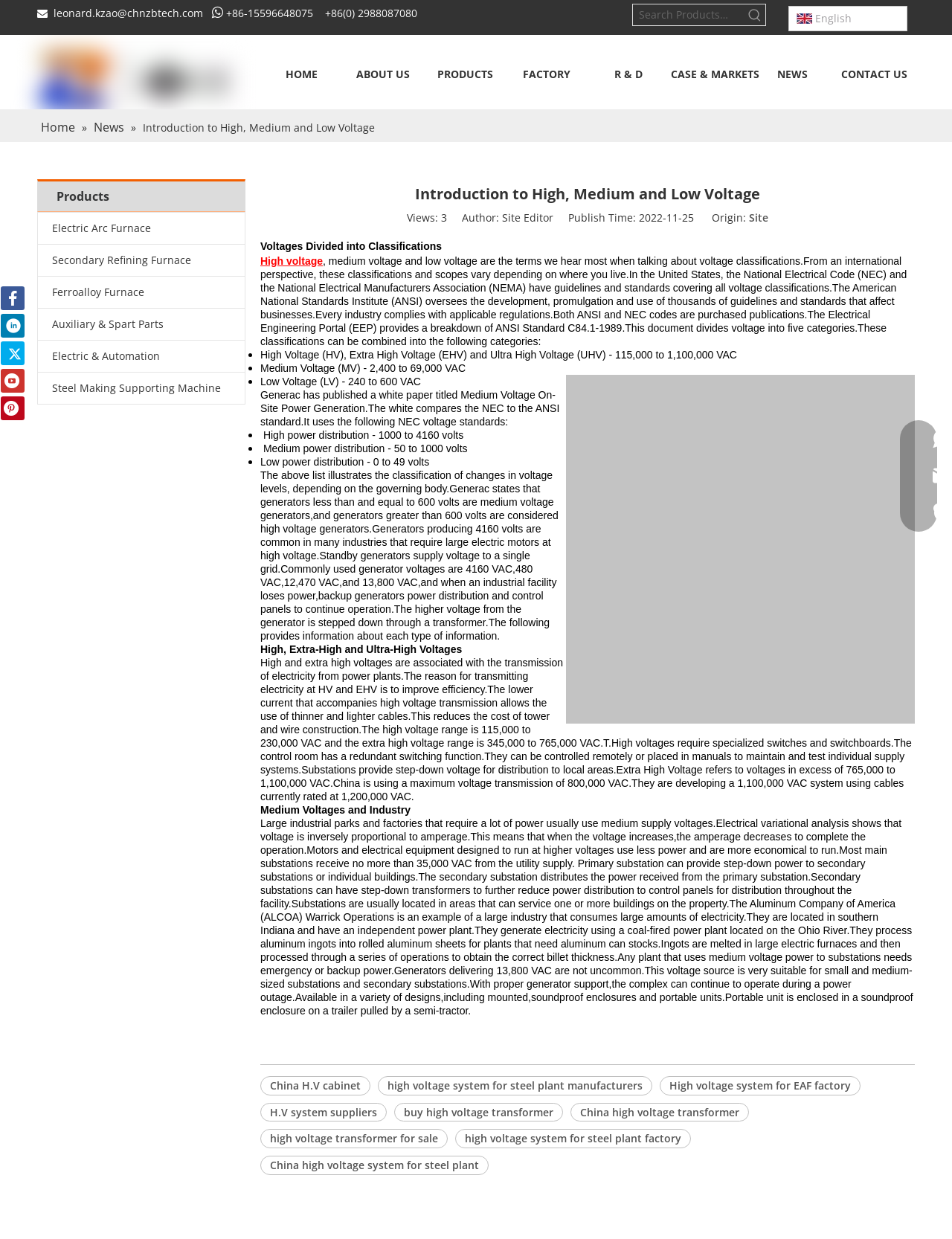Find the bounding box of the UI element described as: "Case & Markets". The bounding box coordinates should be given as four float values between 0 and 1, i.e., [left, top, right, bottom].

[0.703, 0.04, 0.789, 0.069]